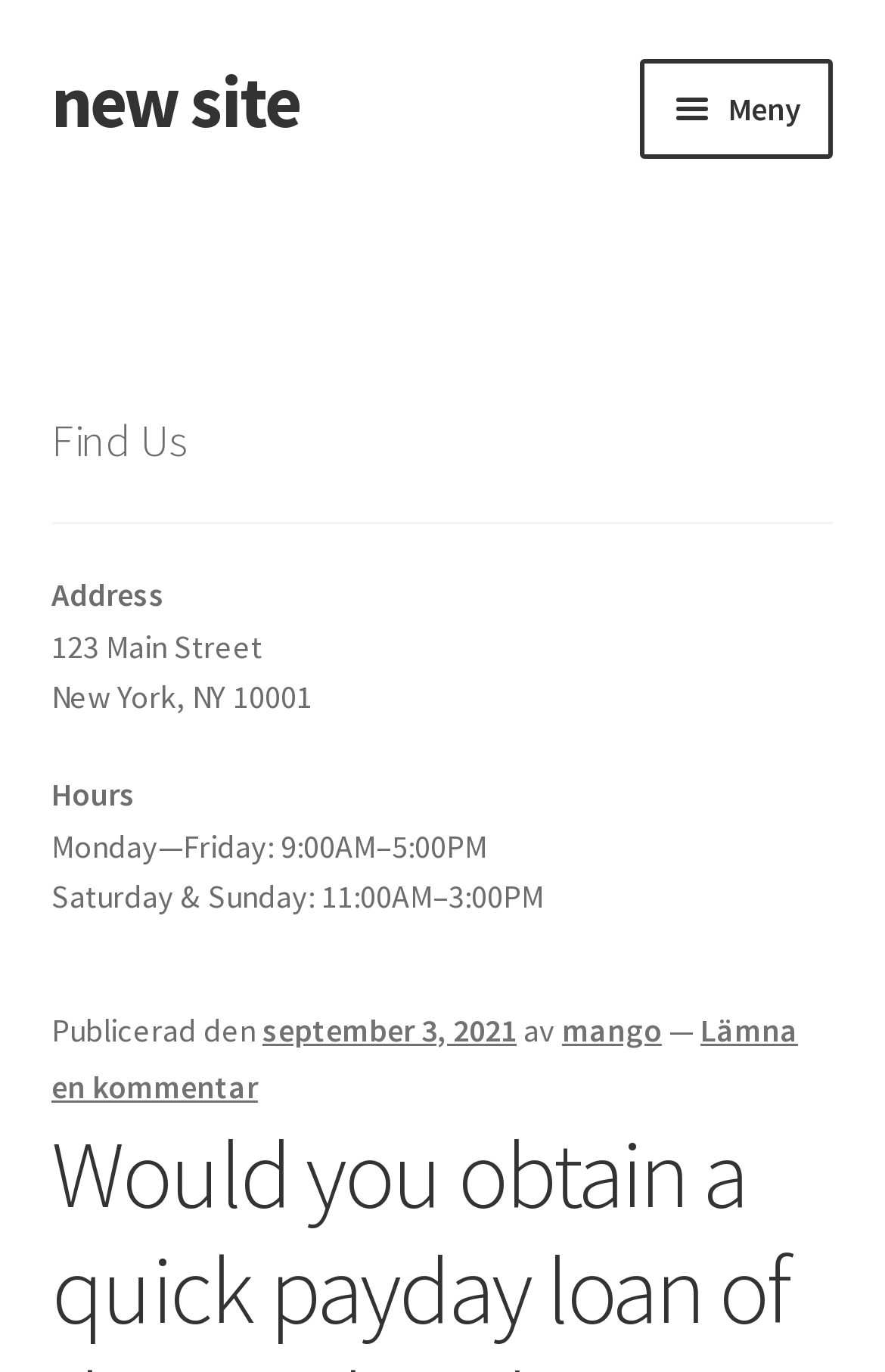Identify the coordinates of the bounding box for the element that must be clicked to accomplish the instruction: "Post a comment".

None